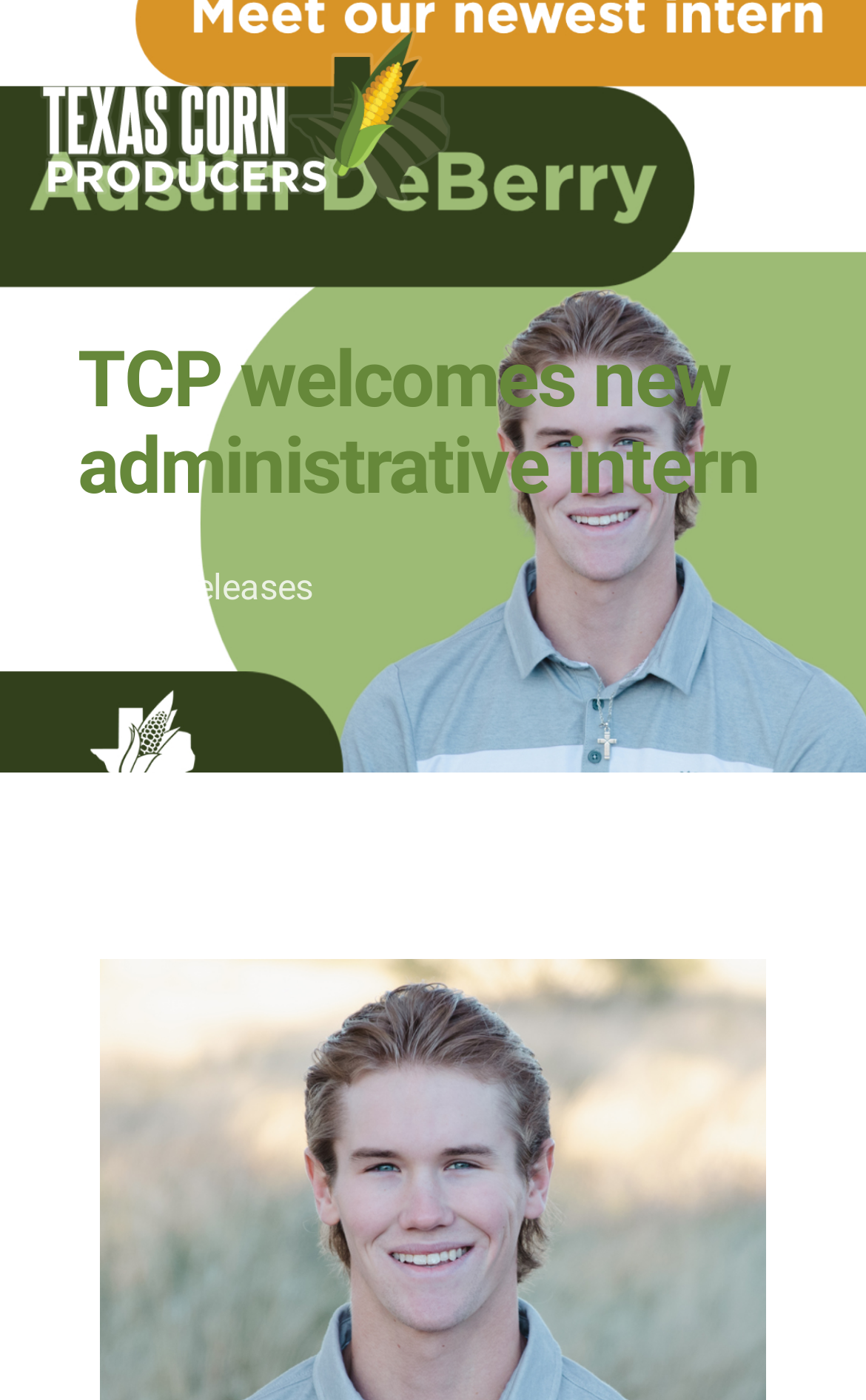Refer to the image and answer the question with as much detail as possible: What is the topic of the latest article?

I found the topic of the latest article by looking at the heading element with the text 'TCP welcomes new administrative intern', which suggests that it is the title of the latest article.